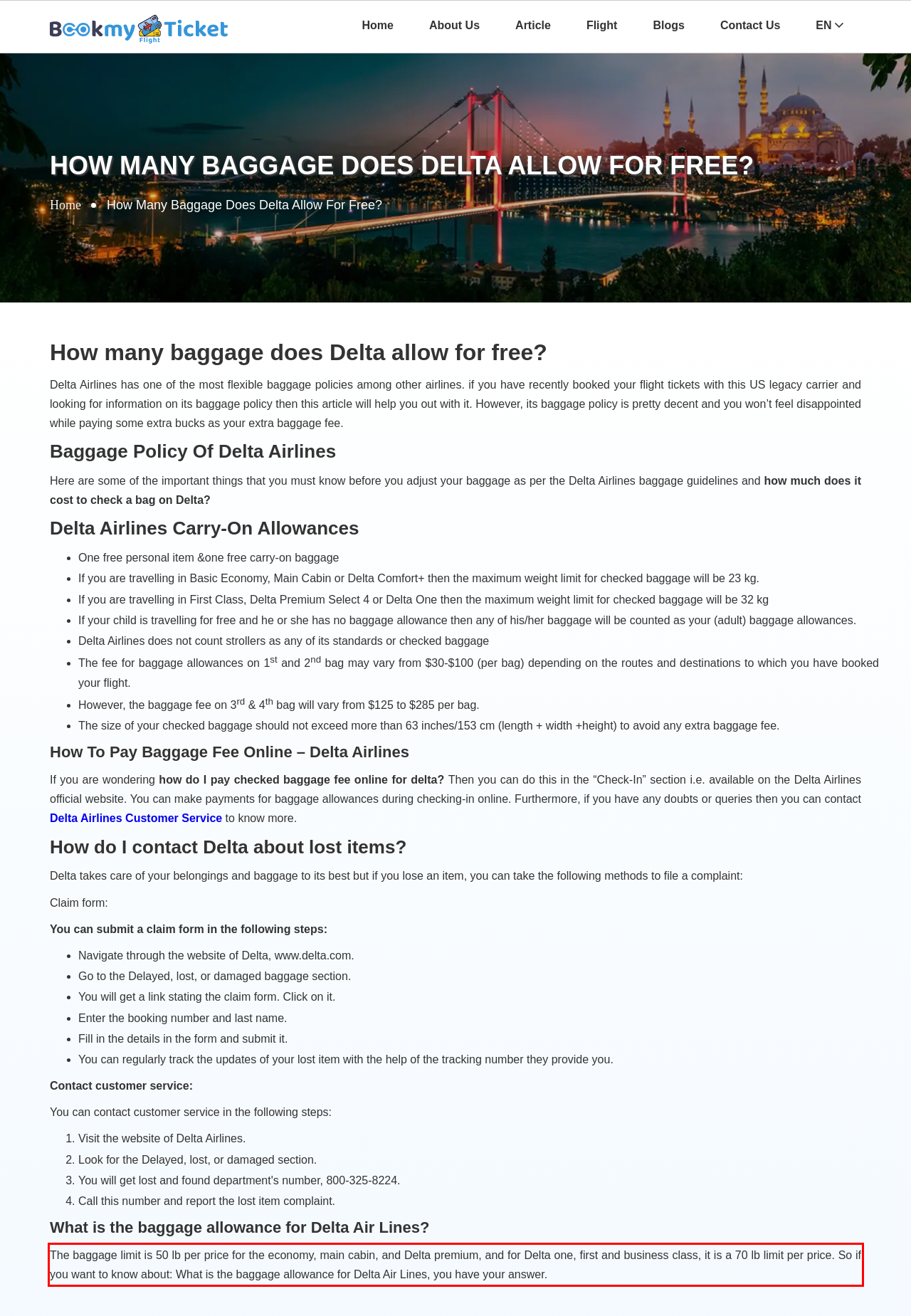Your task is to recognize and extract the text content from the UI element enclosed in the red bounding box on the webpage screenshot.

The baggage limit is 50 lb per price for the economy, main cabin, and Delta premium, and for Delta one, first and business class, it is a 70 lb limit per price. So if you want to know about: What is the baggage allowance for Delta Air Lines, you have your answer.